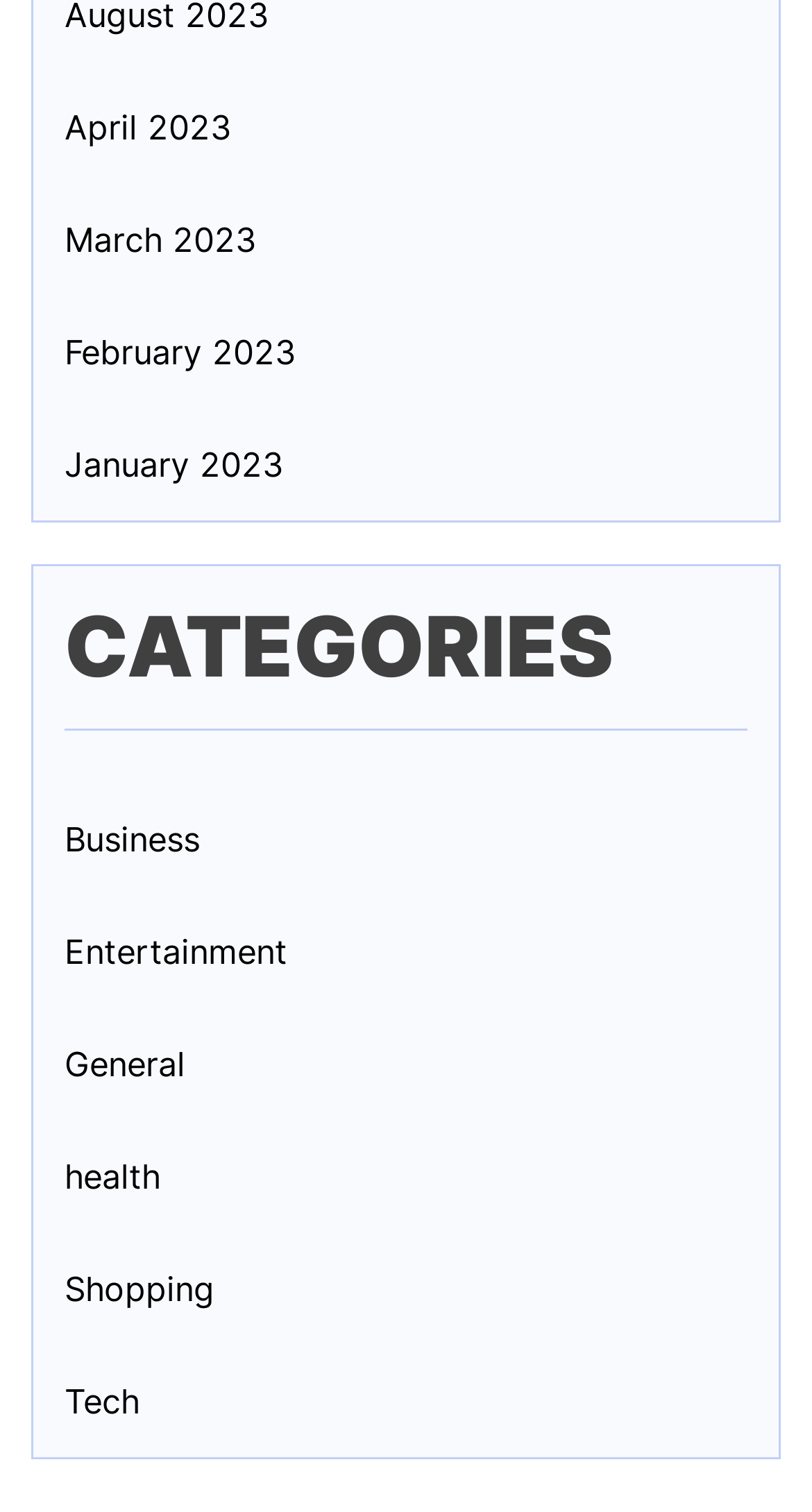How many months are listed?
Carefully analyze the image and provide a detailed answer to the question.

I counted the number of links with month names, which are 'April 2023', 'March 2023', 'February 2023', and 'January 2023', and found that there are 4 months listed.